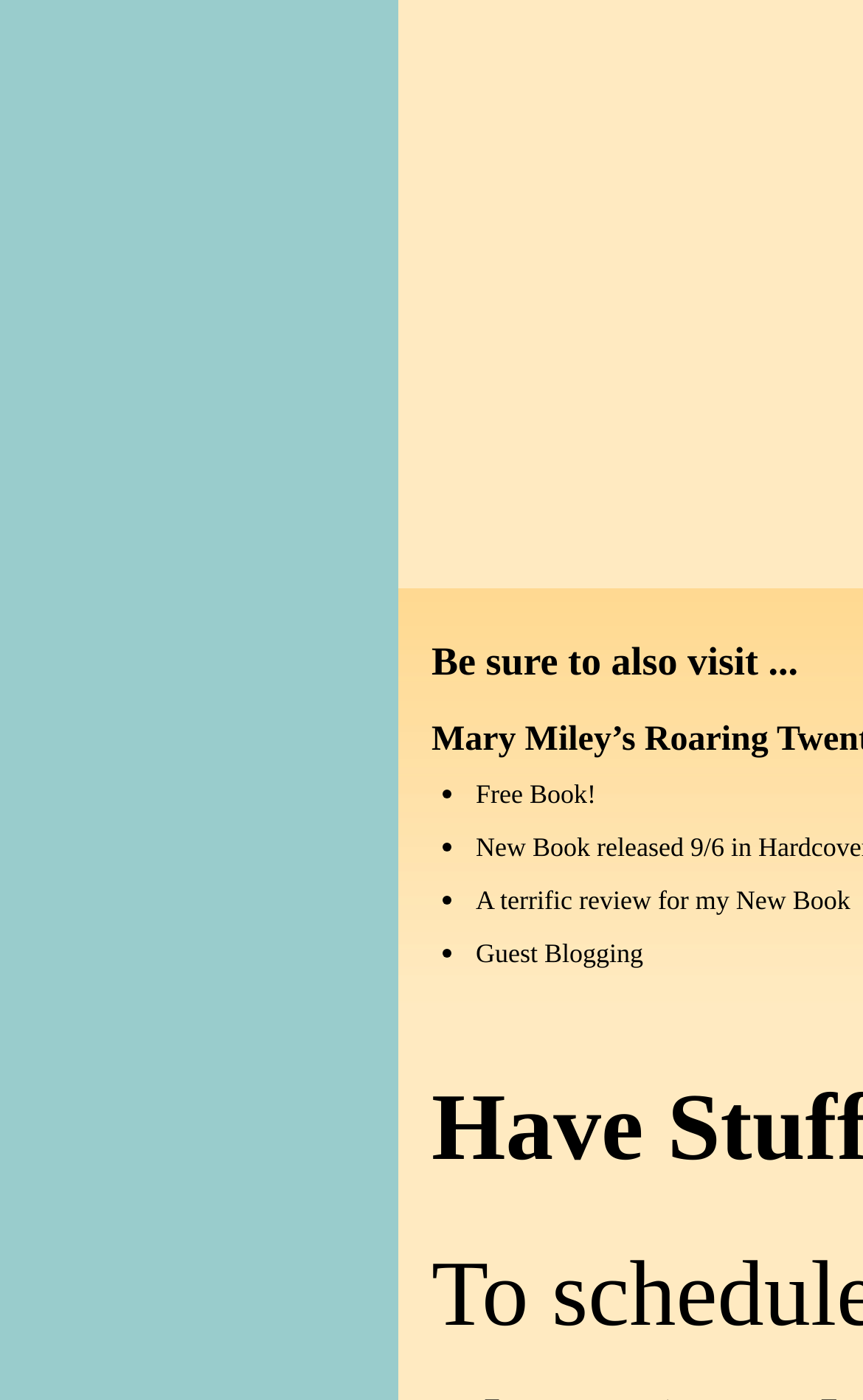How many links are in the list?
Provide a short answer using one word or a brief phrase based on the image.

3